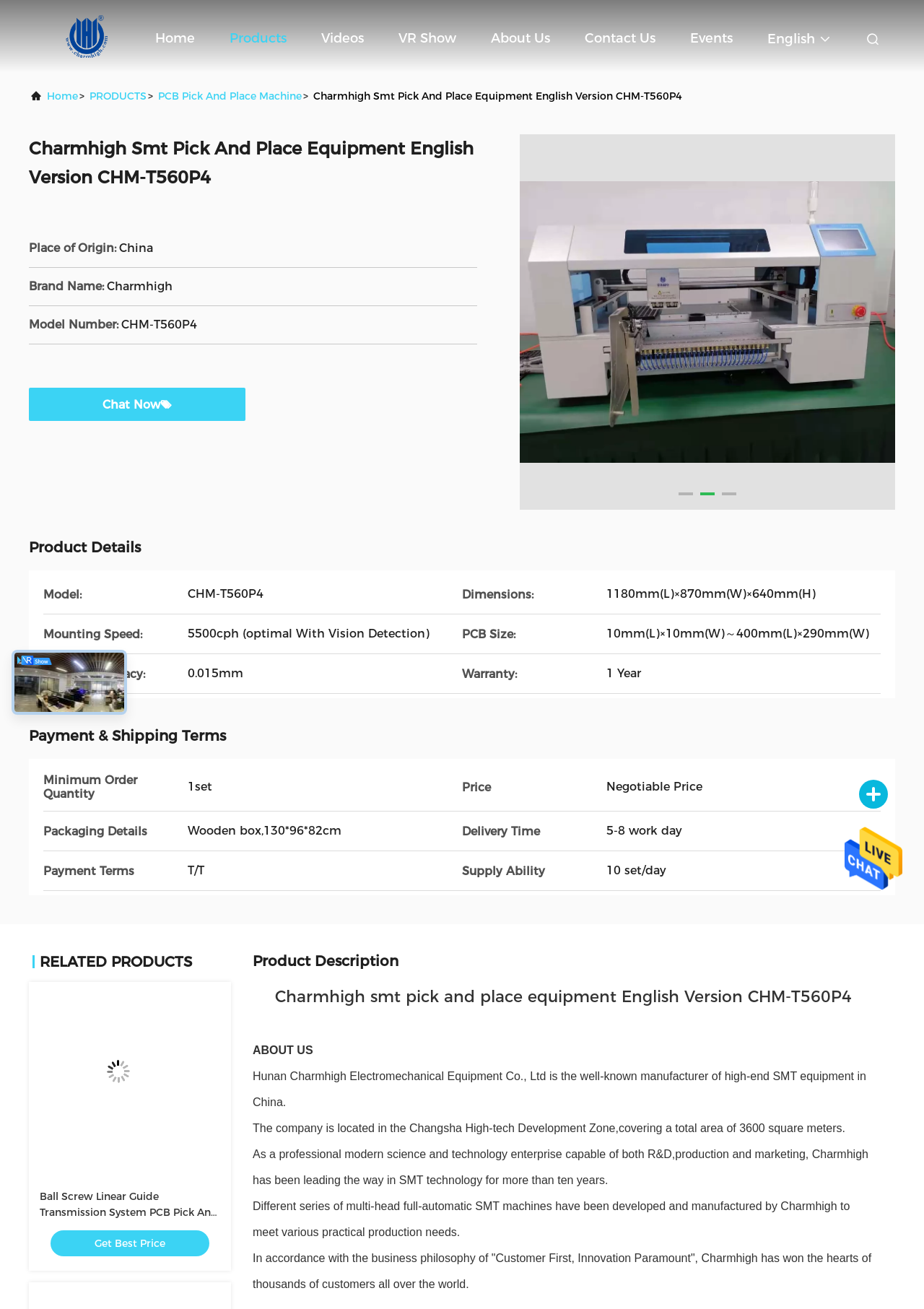What is the minimum order quantity?
Refer to the image and give a detailed answer to the query.

The minimum order quantity is mentioned in the 'Payment & Shipping Terms' section, where it is specified as 'Minimum Order Quantity: 1set'.